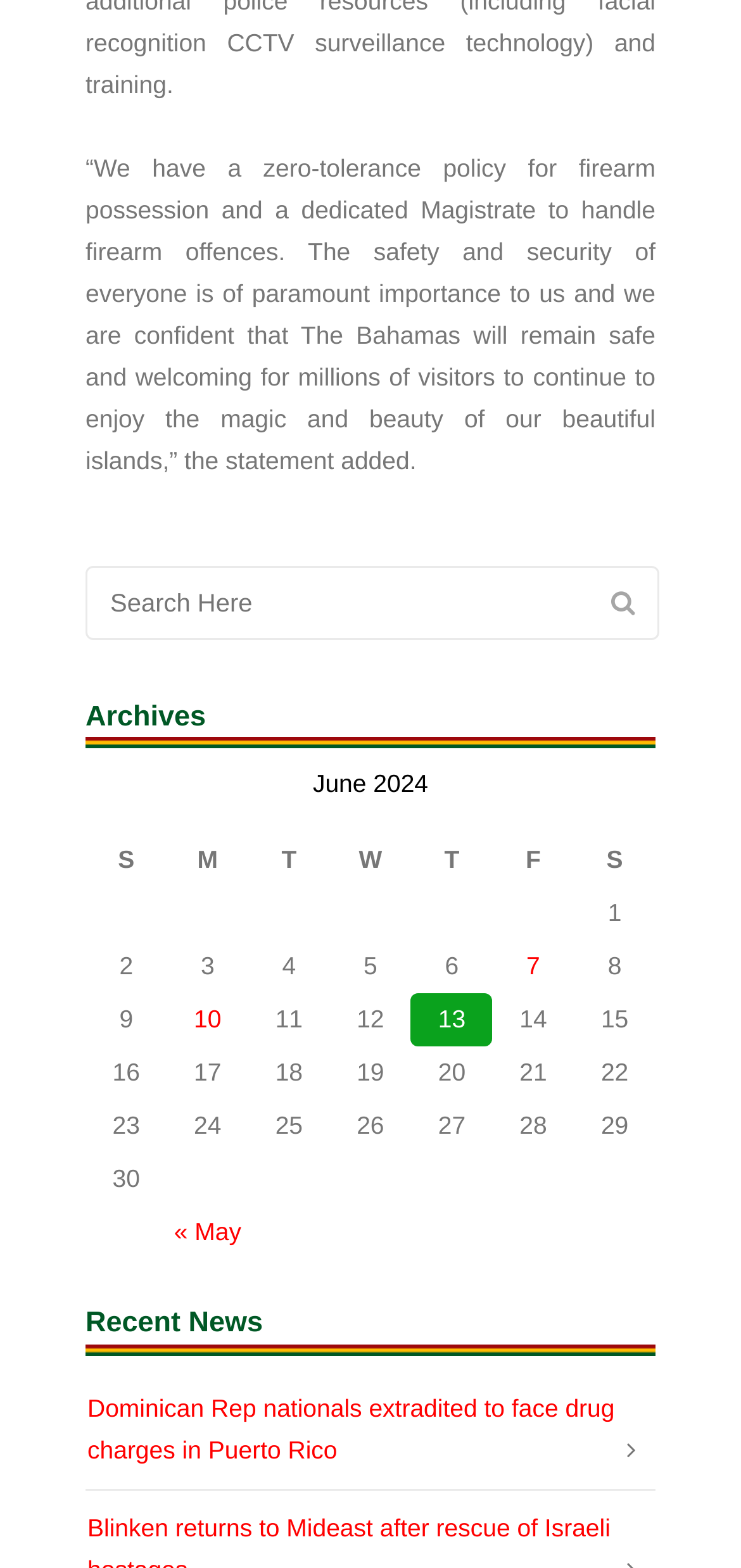Provide the bounding box coordinates of the UI element that matches the description: "value=""".

[0.792, 0.362, 0.887, 0.407]